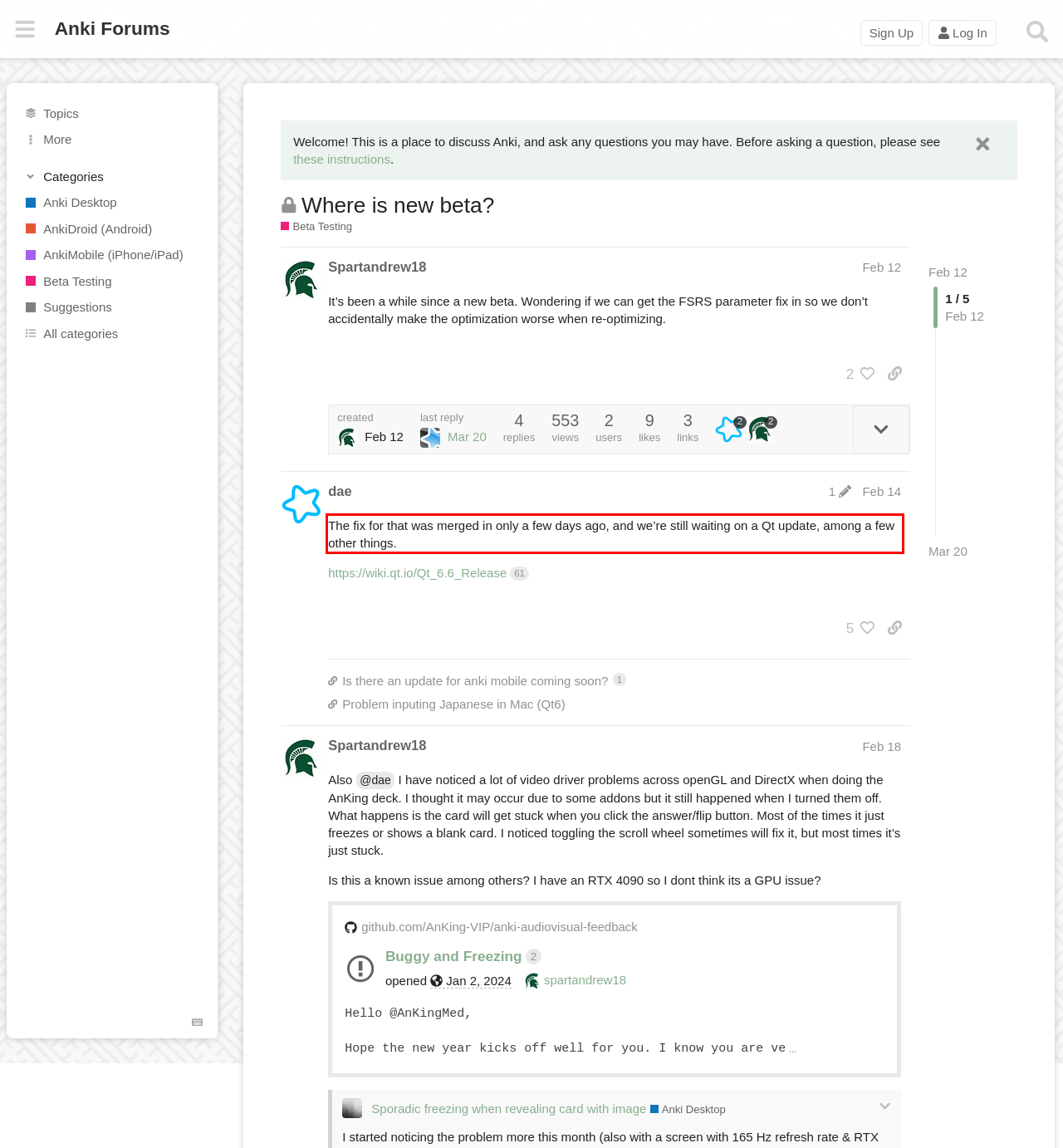Given a webpage screenshot, locate the red bounding box and extract the text content found inside it.

The fix for that was merged in only a few days ago, and we’re still waiting on a Qt update, among a few other things.